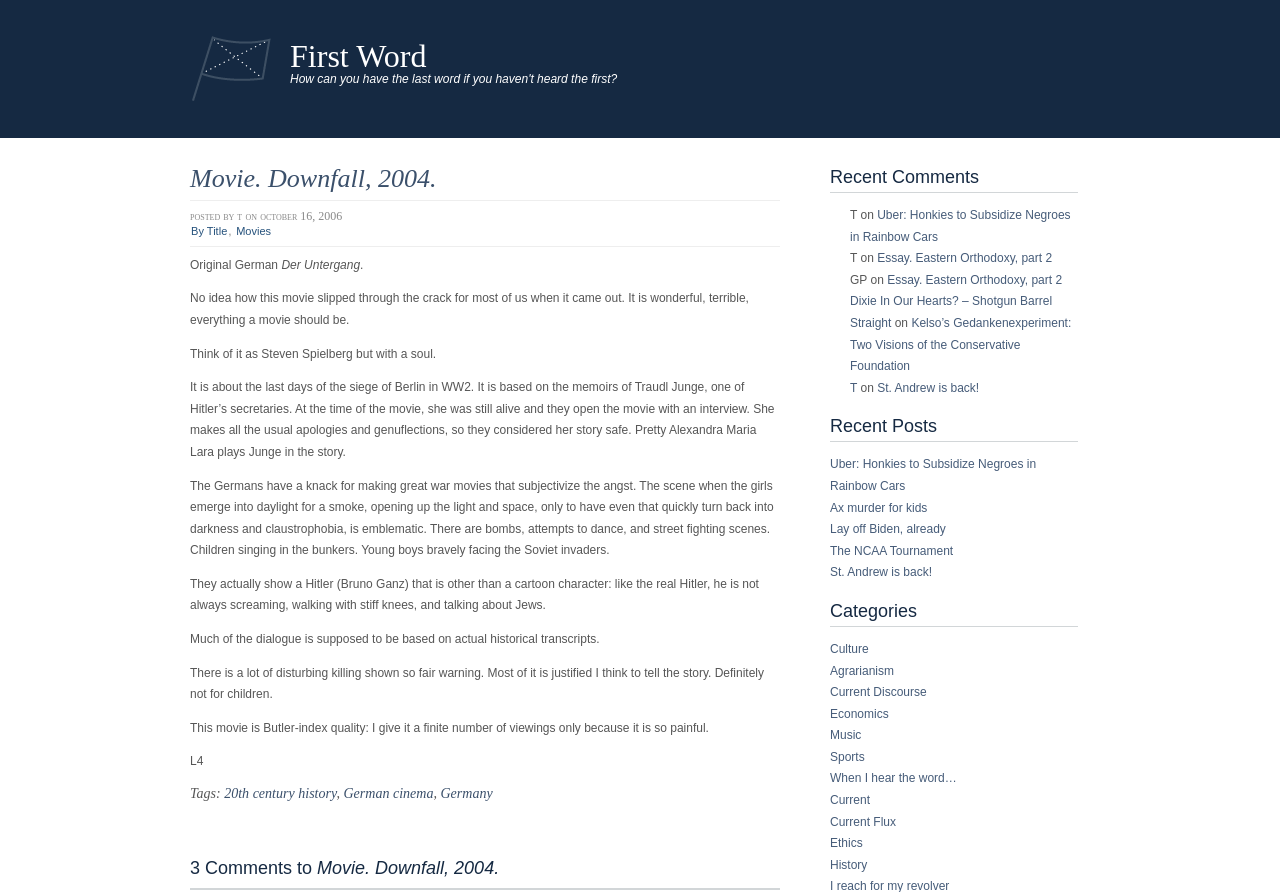Using the provided description: "Essay. Eastern Orthodoxy, part 2", find the bounding box coordinates of the corresponding UI element. The output should be four float numbers between 0 and 1, in the format [left, top, right, bottom].

[0.685, 0.282, 0.822, 0.297]